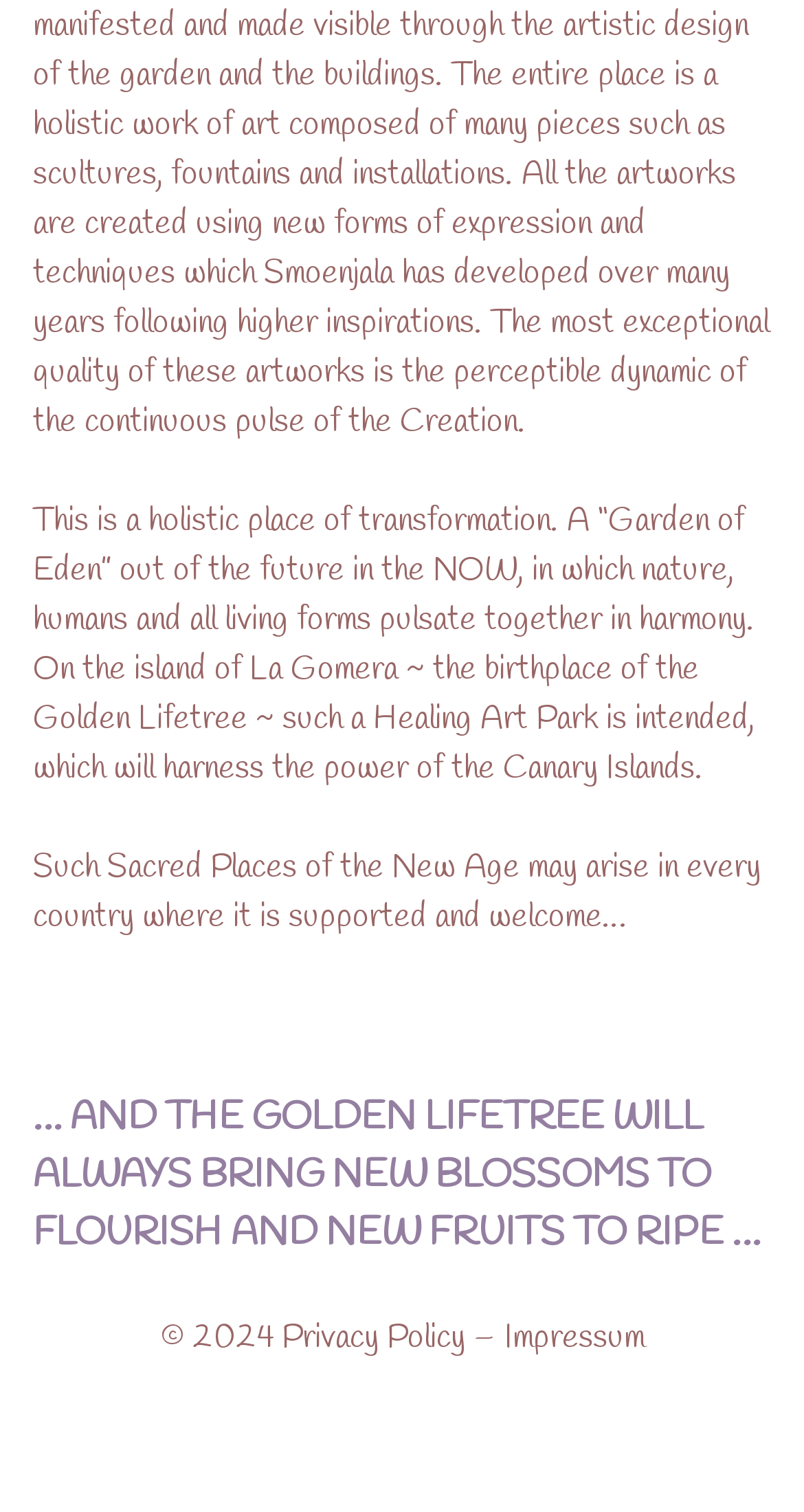Use one word or a short phrase to answer the question provided: 
What is the name of the island mentioned?

La Gomera